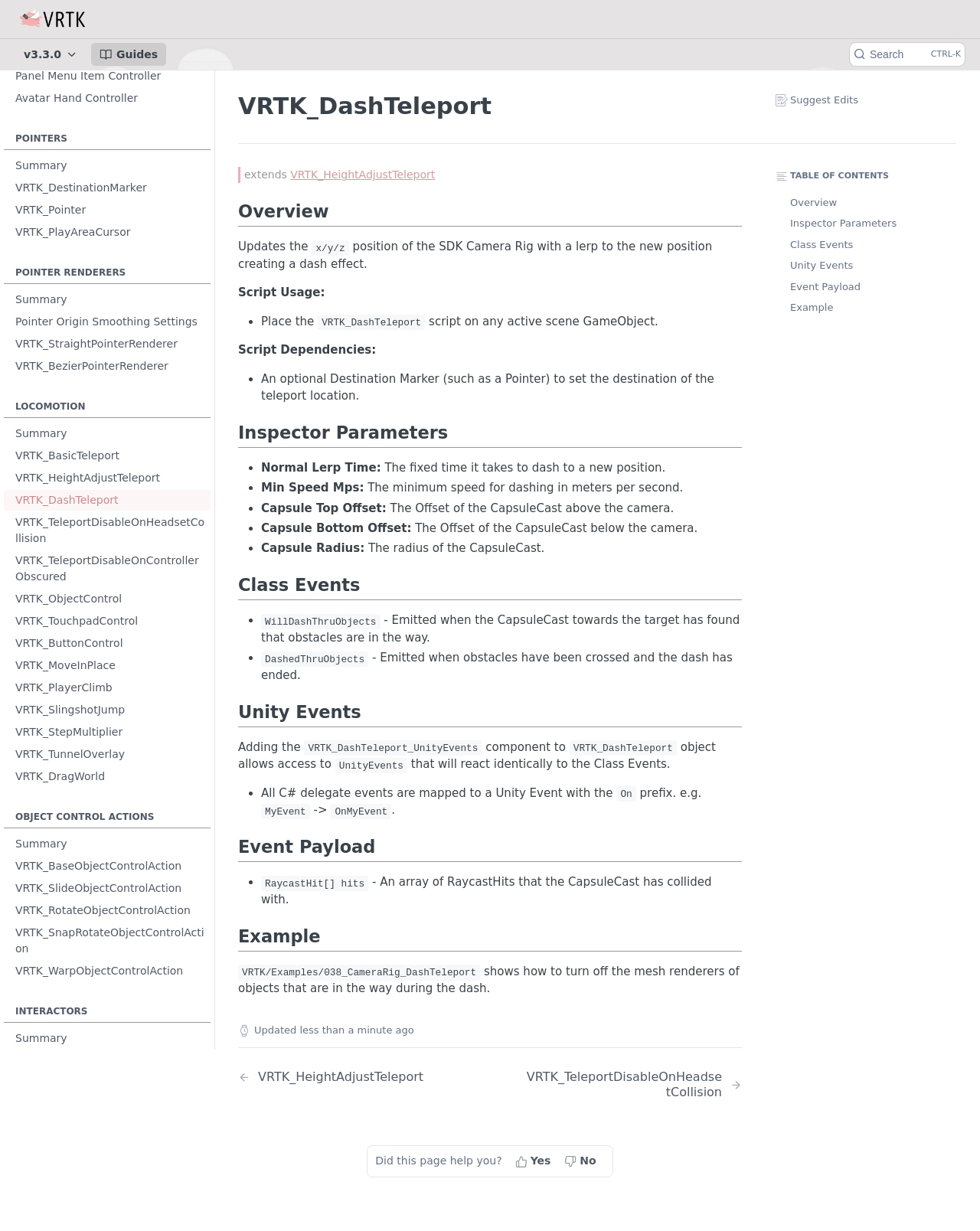Identify the bounding box of the UI element described as follows: "Class Events". Provide the coordinates as four float numbers in the range of 0 to 1 [left, top, right, bottom].

[0.788, 0.19, 0.96, 0.207]